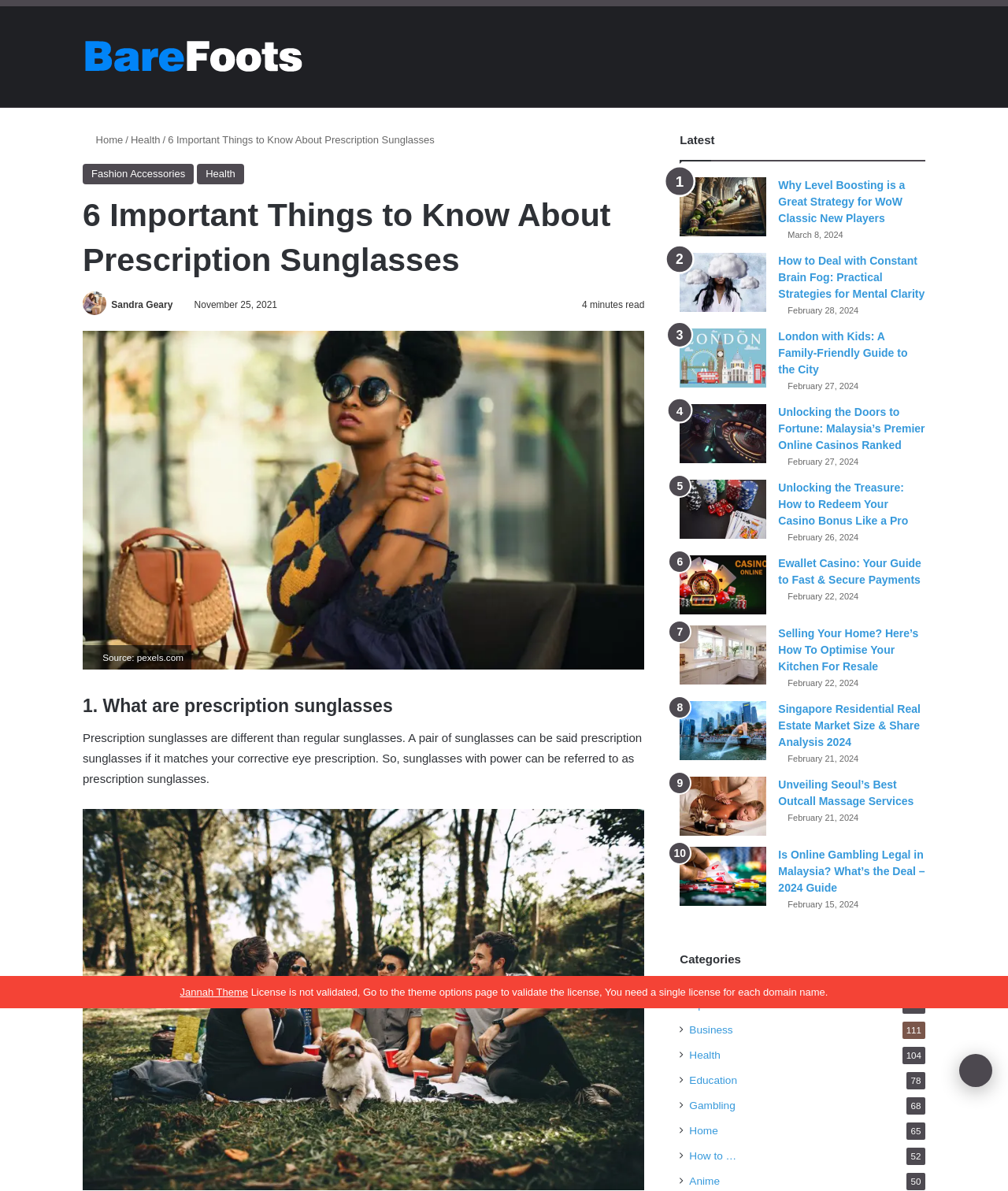Locate the bounding box coordinates of the clickable region to complete the following instruction: "Read the article '6 Important Things to Know About Prescription Sunglasses'."

[0.082, 0.162, 0.639, 0.238]